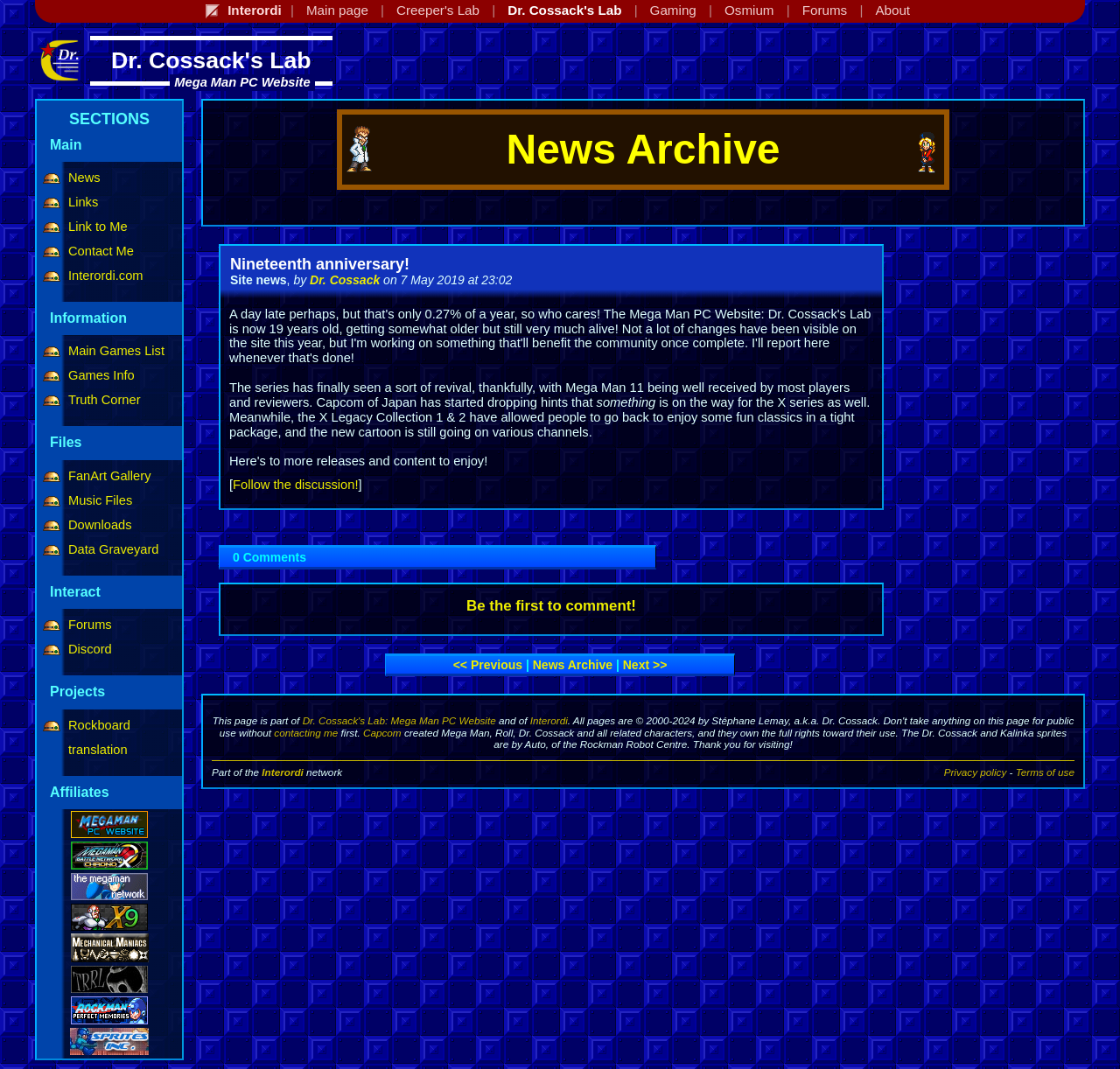Can you pinpoint the bounding box coordinates for the clickable element required for this instruction: "Click on the 'Nineteenth anniversary!' link"? The coordinates should be four float numbers between 0 and 1, i.e., [left, top, right, bottom].

[0.205, 0.239, 0.366, 0.255]